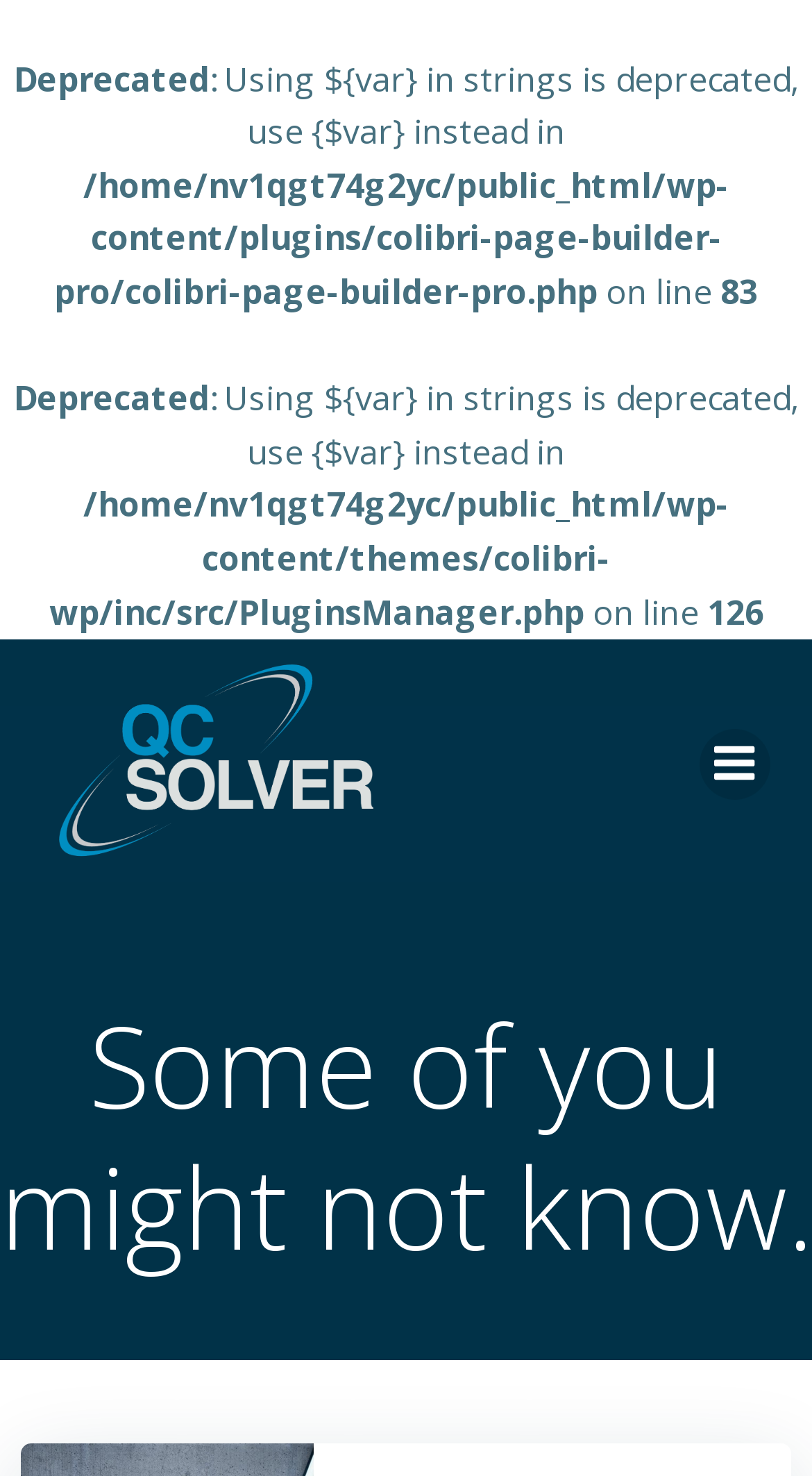What is the warning message on the webpage?
Please provide a comprehensive answer to the question based on the webpage screenshot.

The warning message is 'Deprecated' which is indicated by the StaticText elements with the same text content, appearing multiple times on the webpage.